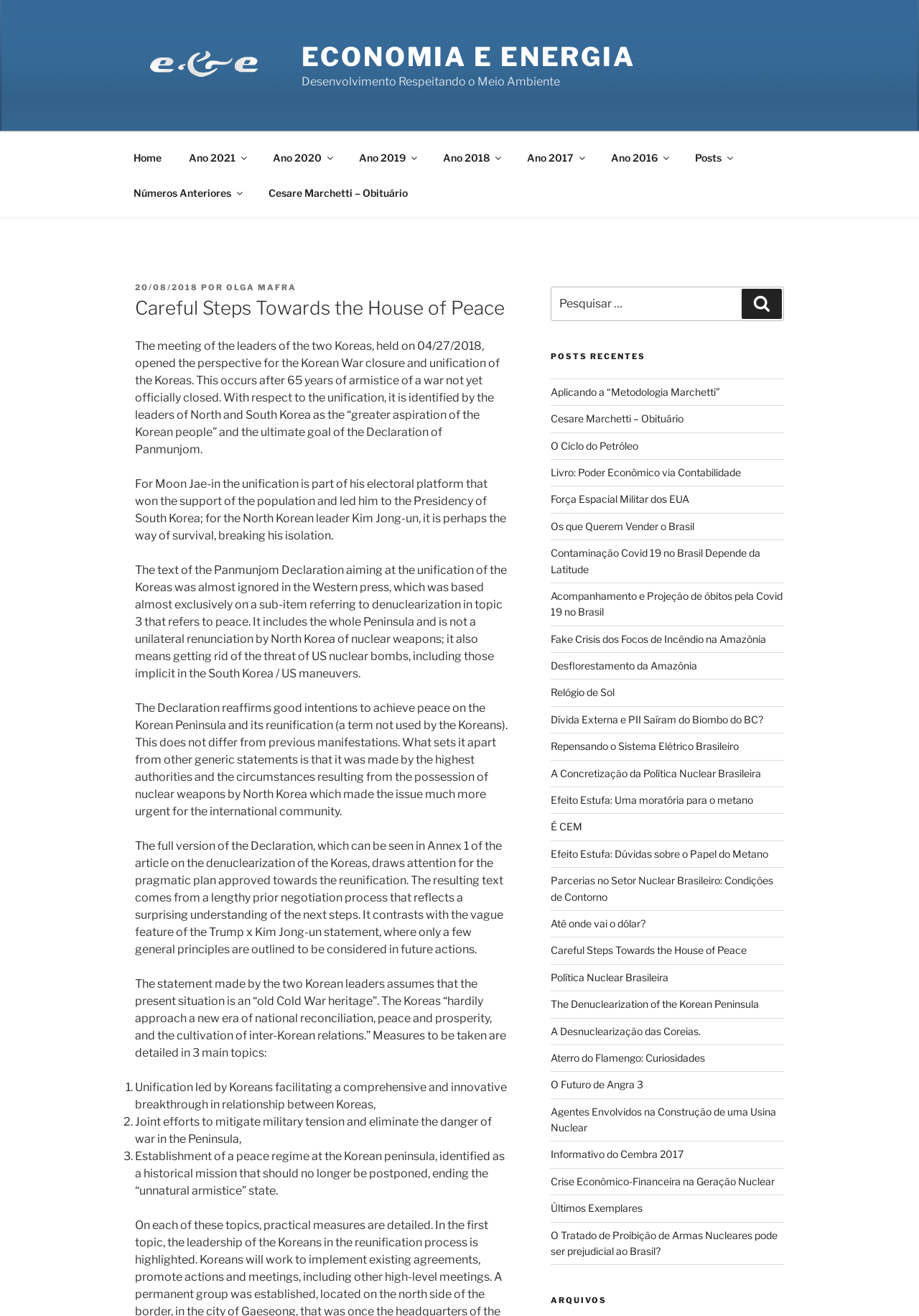Identify and generate the primary title of the webpage.

Careful Steps Towards the House of Peace